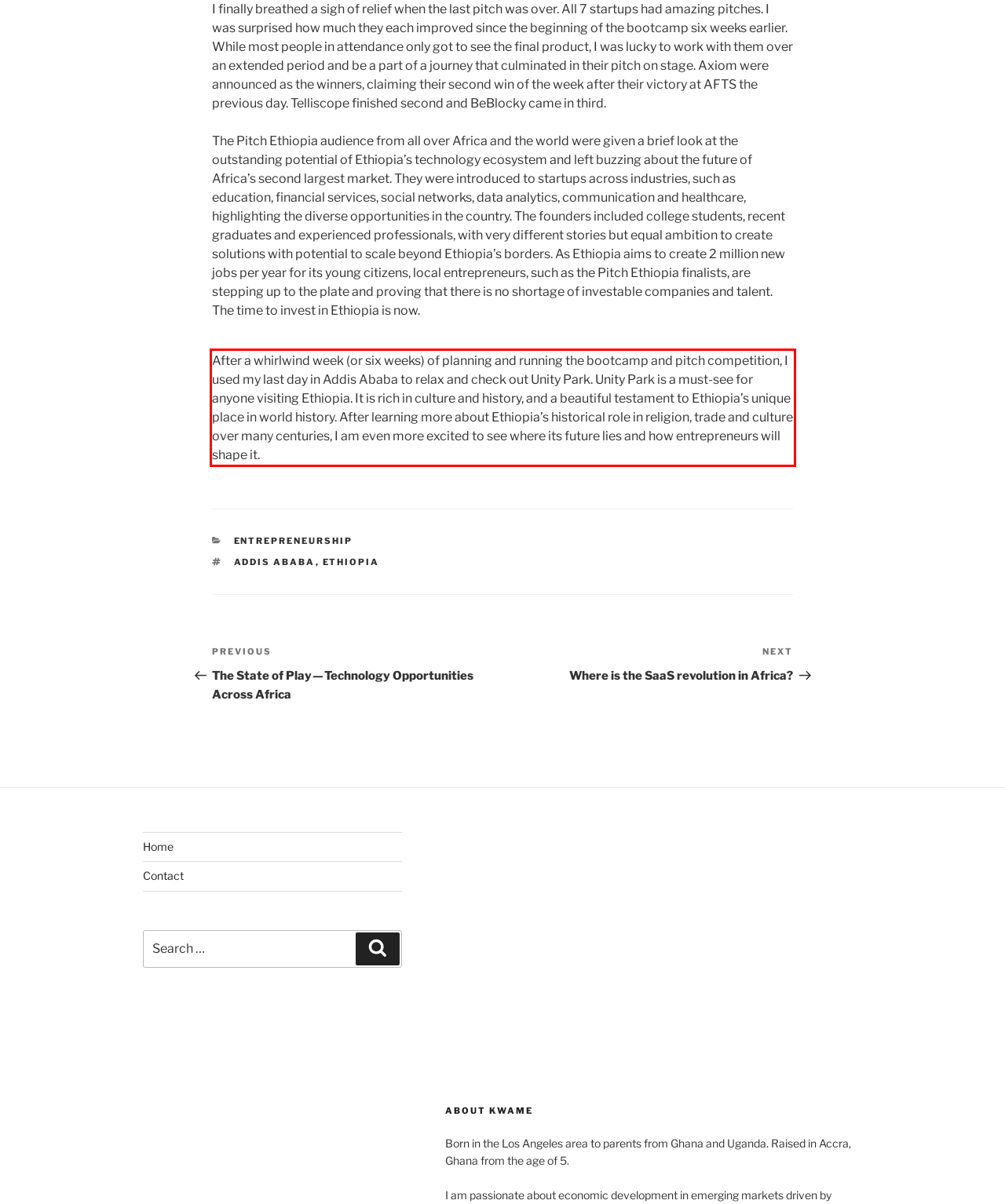Examine the screenshot of the webpage, locate the red bounding box, and perform OCR to extract the text contained within it.

After a whirlwind week (or six weeks) of planning and running the bootcamp and pitch competition, I used my last day in Addis Ababa to relax and check out Unity Park. Unity Park is a must-see for anyone visiting Ethiopia. It is rich in culture and history, and a beautiful testament to Ethiopia’s unique place in world history. After learning more about Ethiopia’s historical role in religion, trade and culture over many centuries, I am even more excited to see where its future lies and how entrepreneurs will shape it.